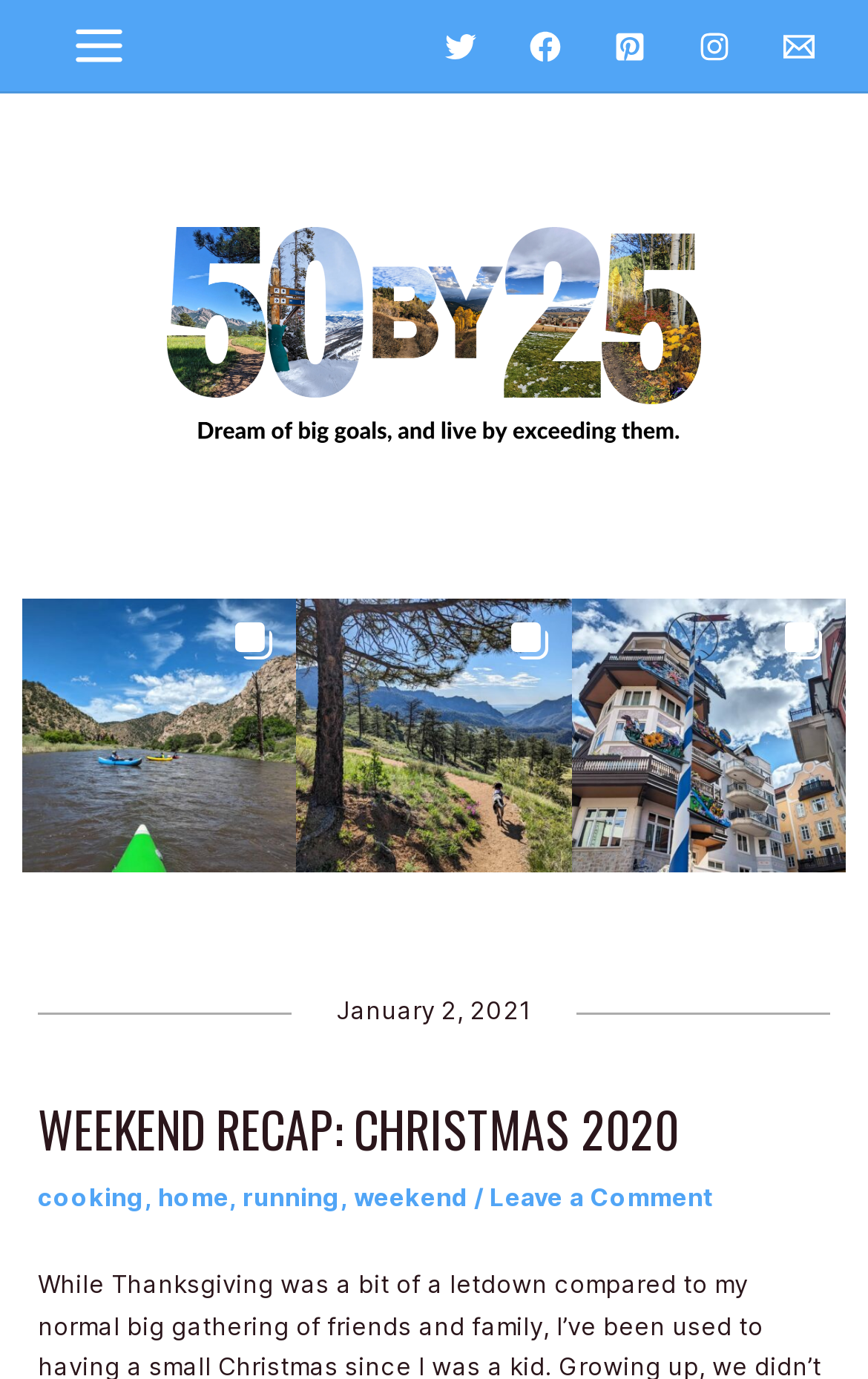Kindly determine the bounding box coordinates of the area that needs to be clicked to fulfill this instruction: "Open Instagram post from @50by25 Carousel".

[0.026, 0.433, 0.342, 0.632]